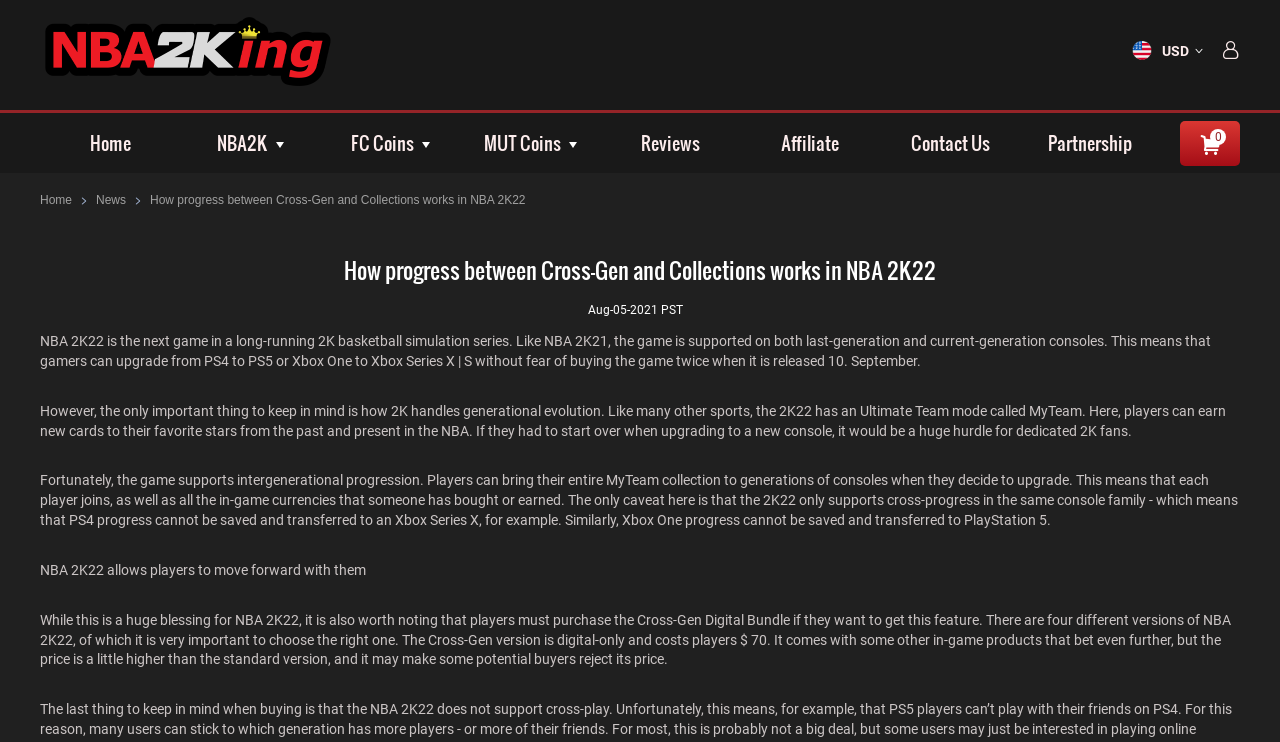Can players transfer their progress from PS4 to Xbox Series X?
Please use the image to provide a one-word or short phrase answer.

No